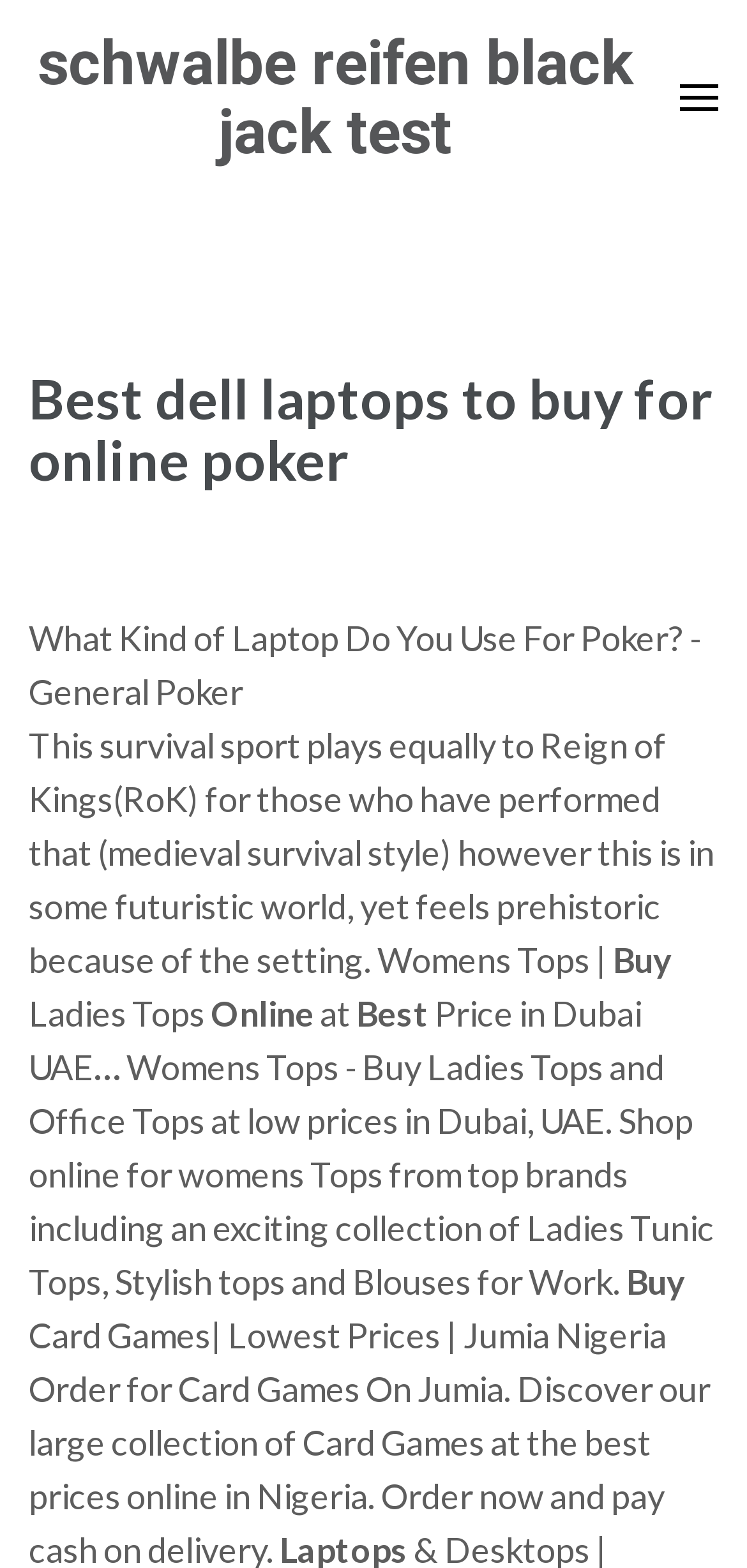Determine the bounding box coordinates for the HTML element mentioned in the following description: "schwalbe reifen black jack test". The coordinates should be a list of four floats ranging from 0 to 1, represented as [left, top, right, bottom].

[0.05, 0.017, 0.847, 0.107]